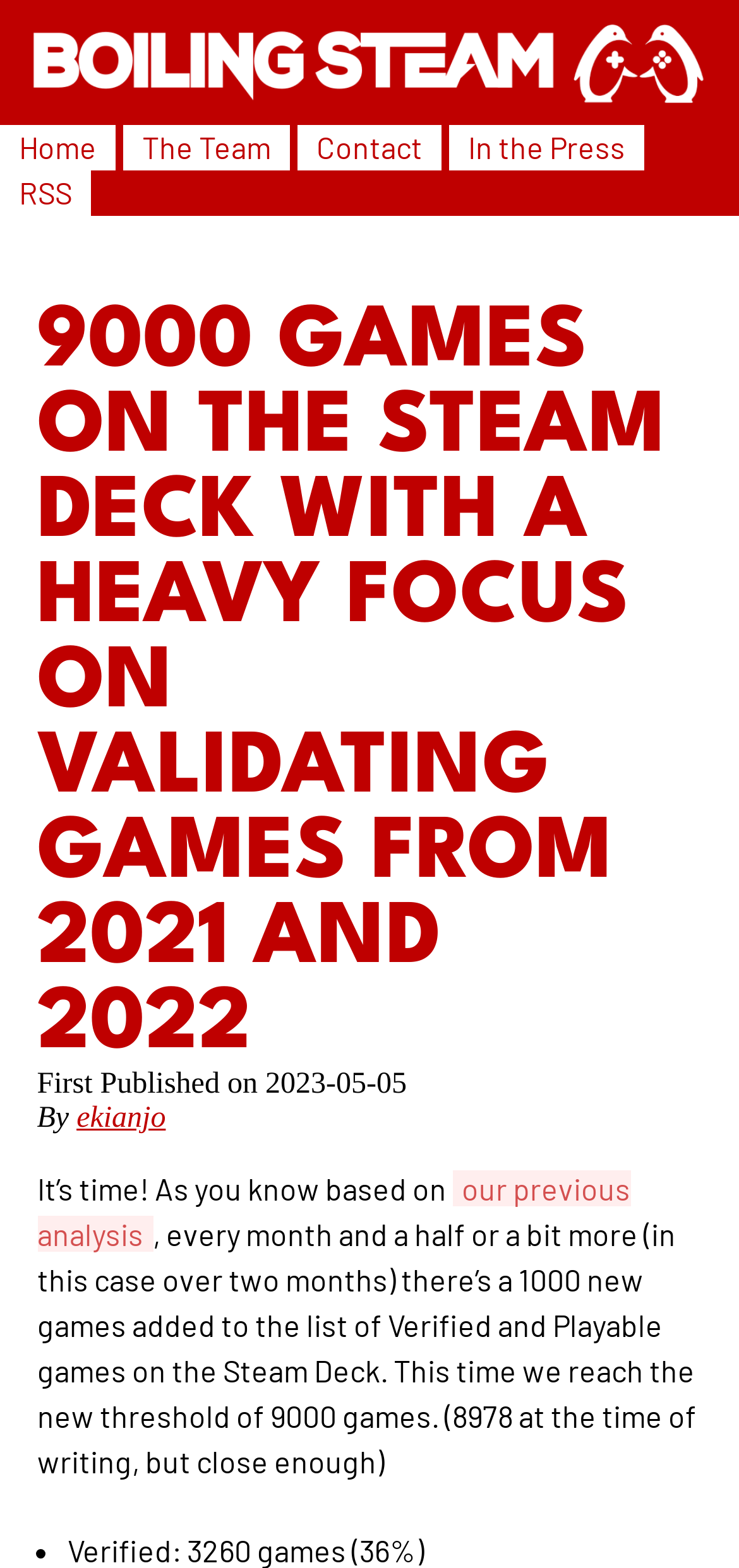What is the current total number of games on Steam Deck?
Answer the question in a detailed and comprehensive manner.

I found the answer by looking at the main heading '9000 GAMES ON THE STEAM DECK WITH A HEAVY FOCUS ON VALIDATING GAMES FROM 2021 AND 2022' which is located at the top of the page.